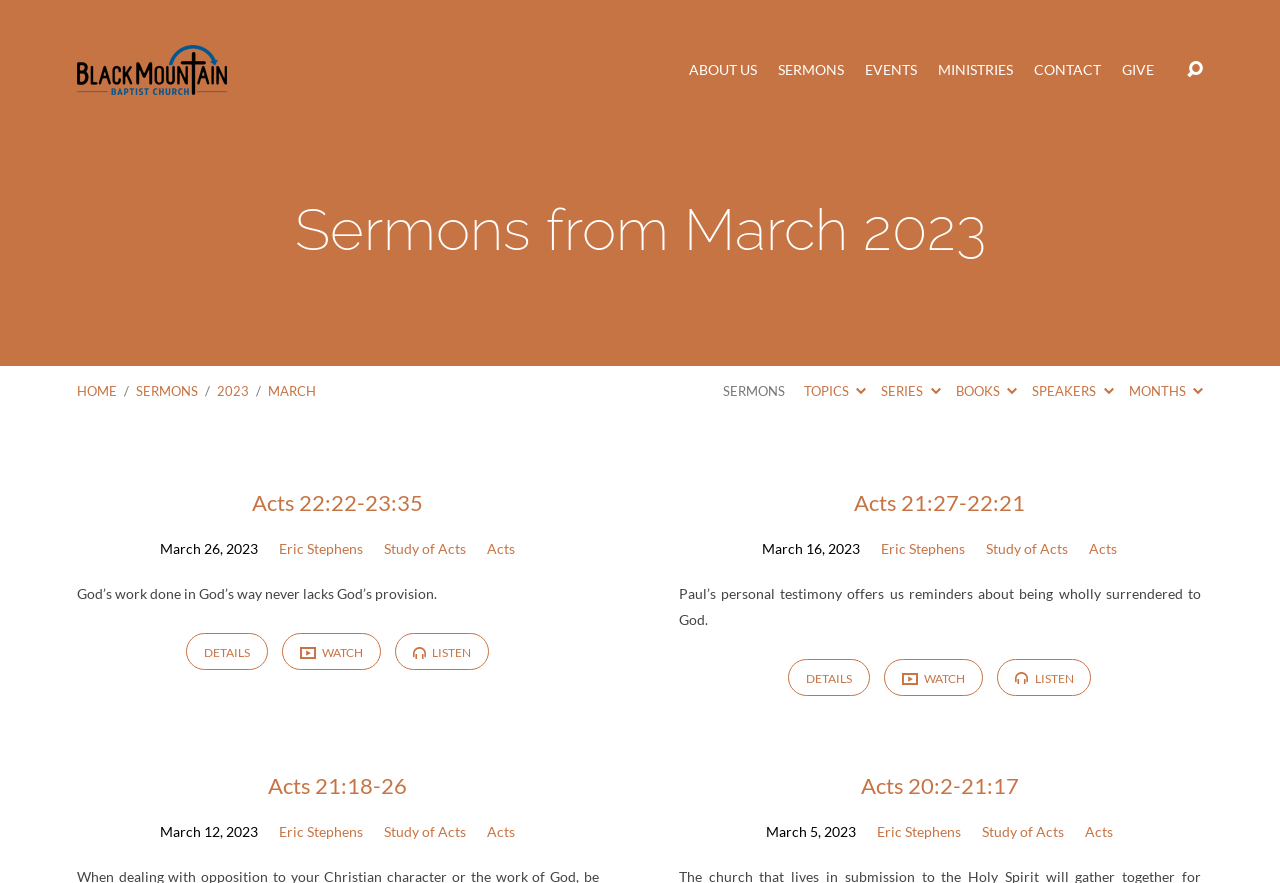Give a concise answer using one word or a phrase to the following question:
Who is the speaker of the sermon 'Acts 22:22-23:35'?

Eric Stephens